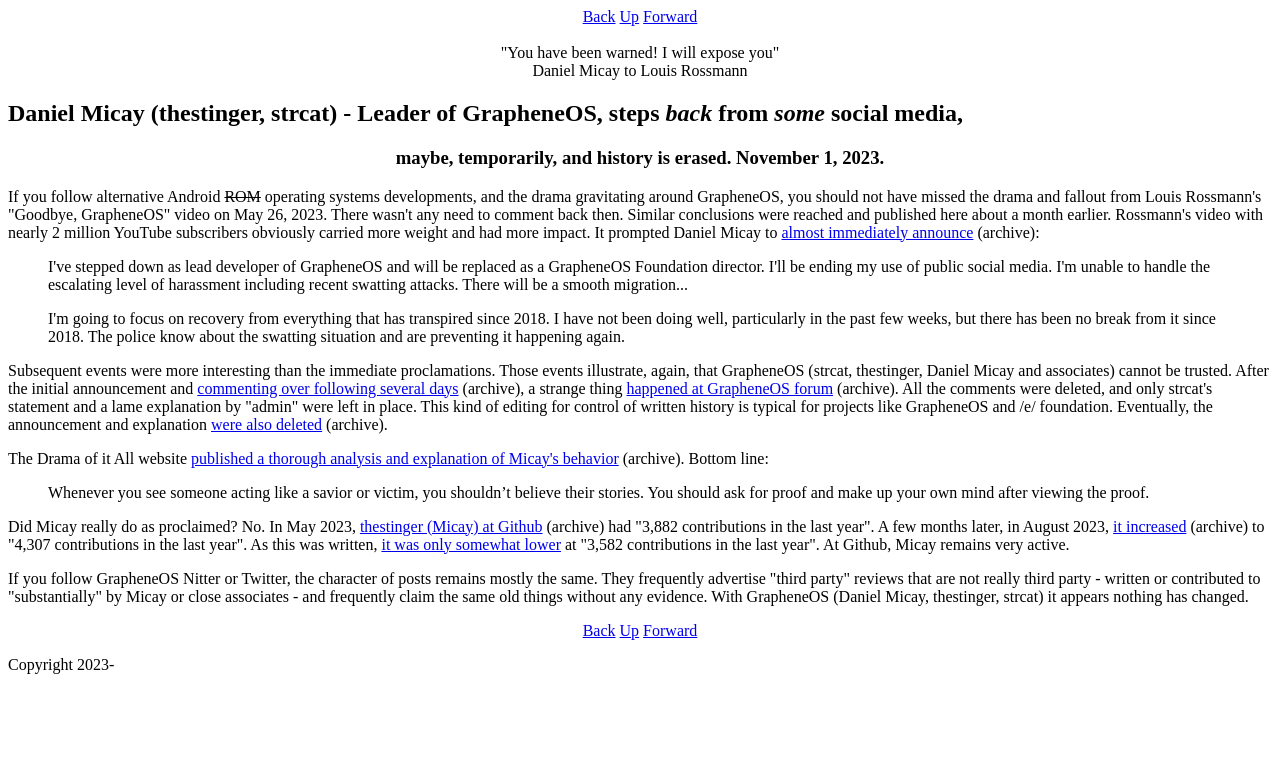What is the link text of the third link from the top?
Give a one-word or short phrase answer based on the image.

Forward